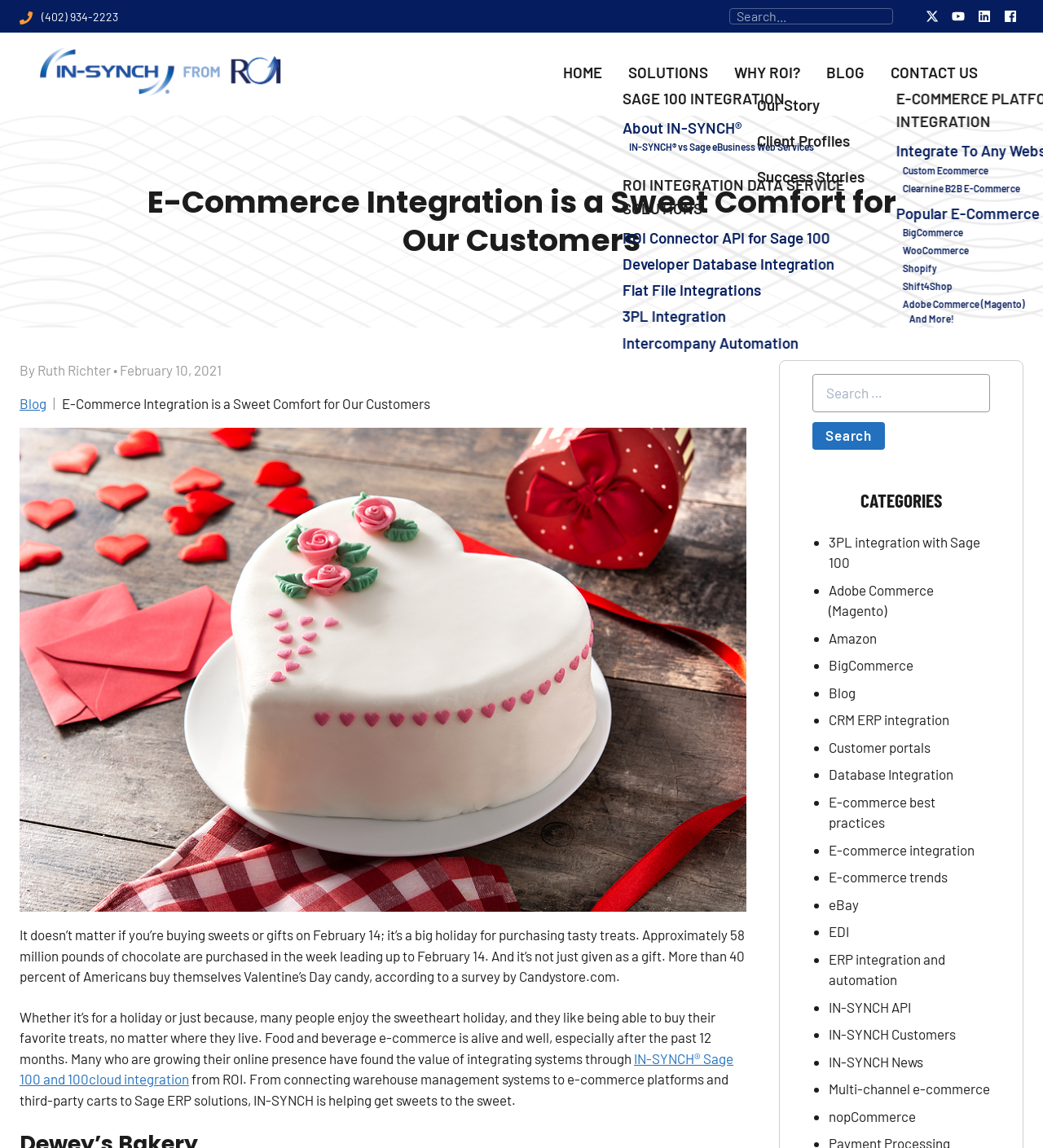Locate the bounding box coordinates of the clickable region necessary to complete the following instruction: "Read the blog post". Provide the coordinates in the format of four float numbers between 0 and 1, i.e., [left, top, right, bottom].

[0.1, 0.143, 0.9, 0.243]